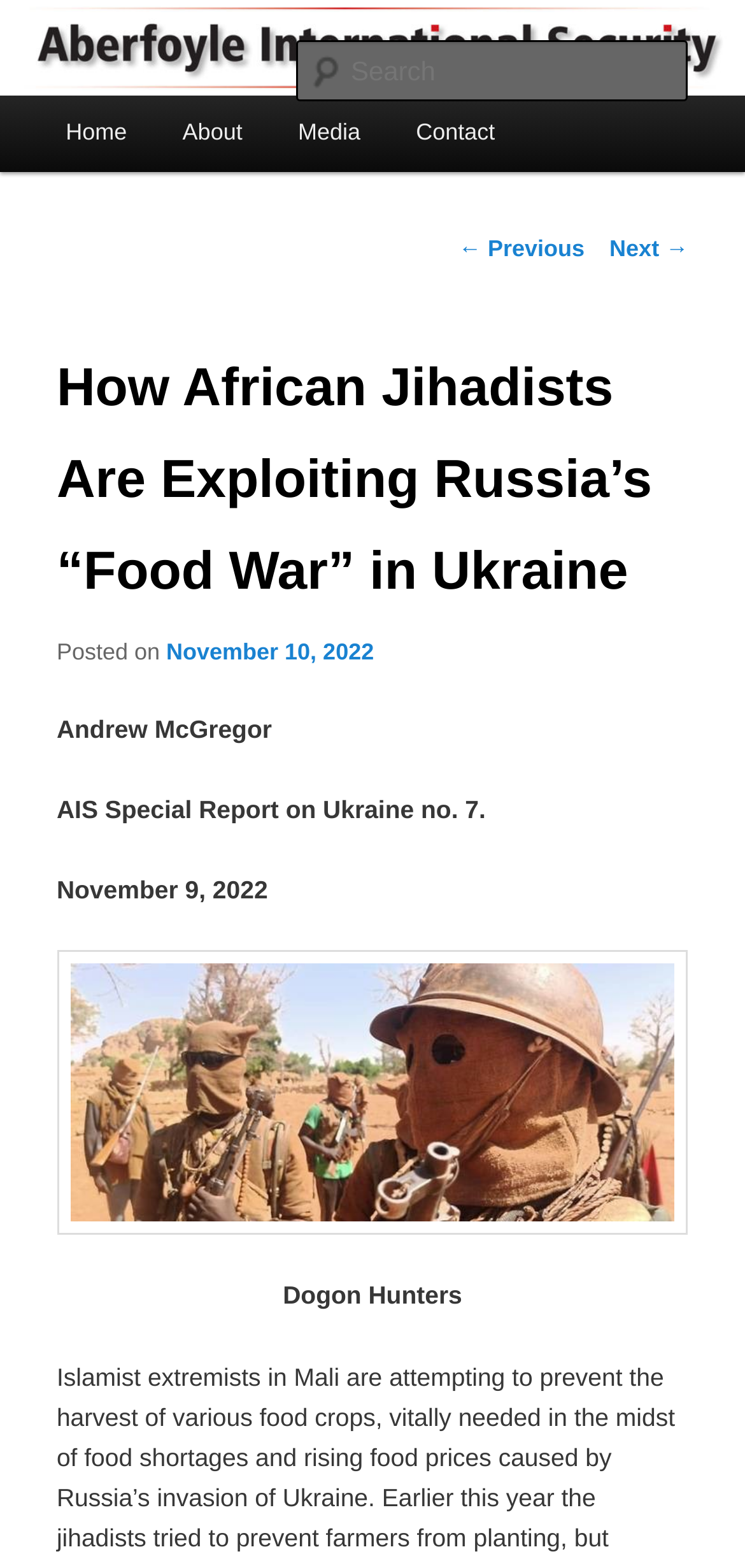What is the name of the hunters mentioned in the report?
Look at the webpage screenshot and answer the question with a detailed explanation.

I found the answer by reading the text 'Dogon Hunters' which is displayed at the bottom of the webpage, indicating that they are mentioned in the report.